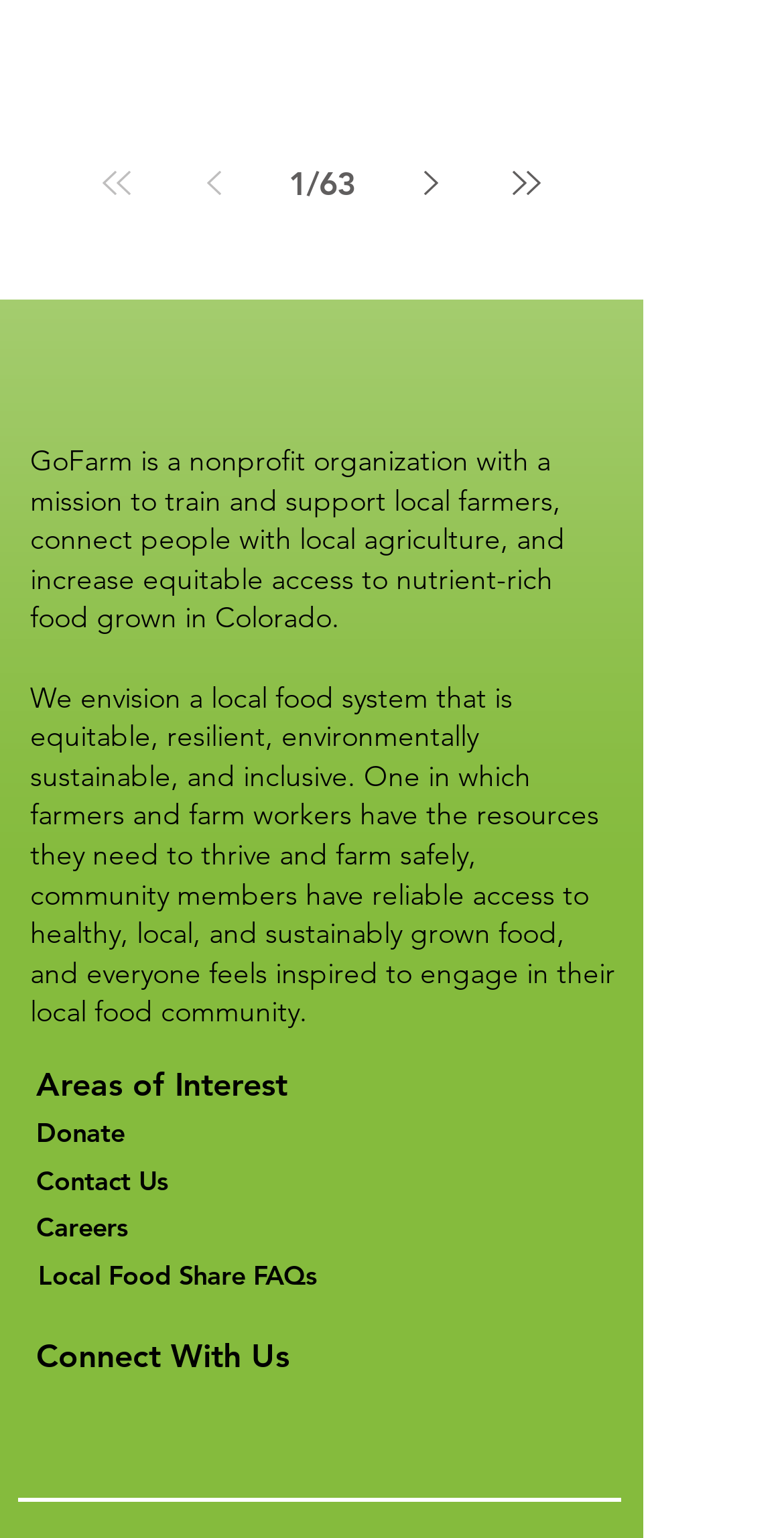How many navigation buttons are there?
Give a detailed explanation using the information visible in the image.

There are five navigation buttons: 'First page', 'Previous page', '/', 'Next page', and 'Last page'.